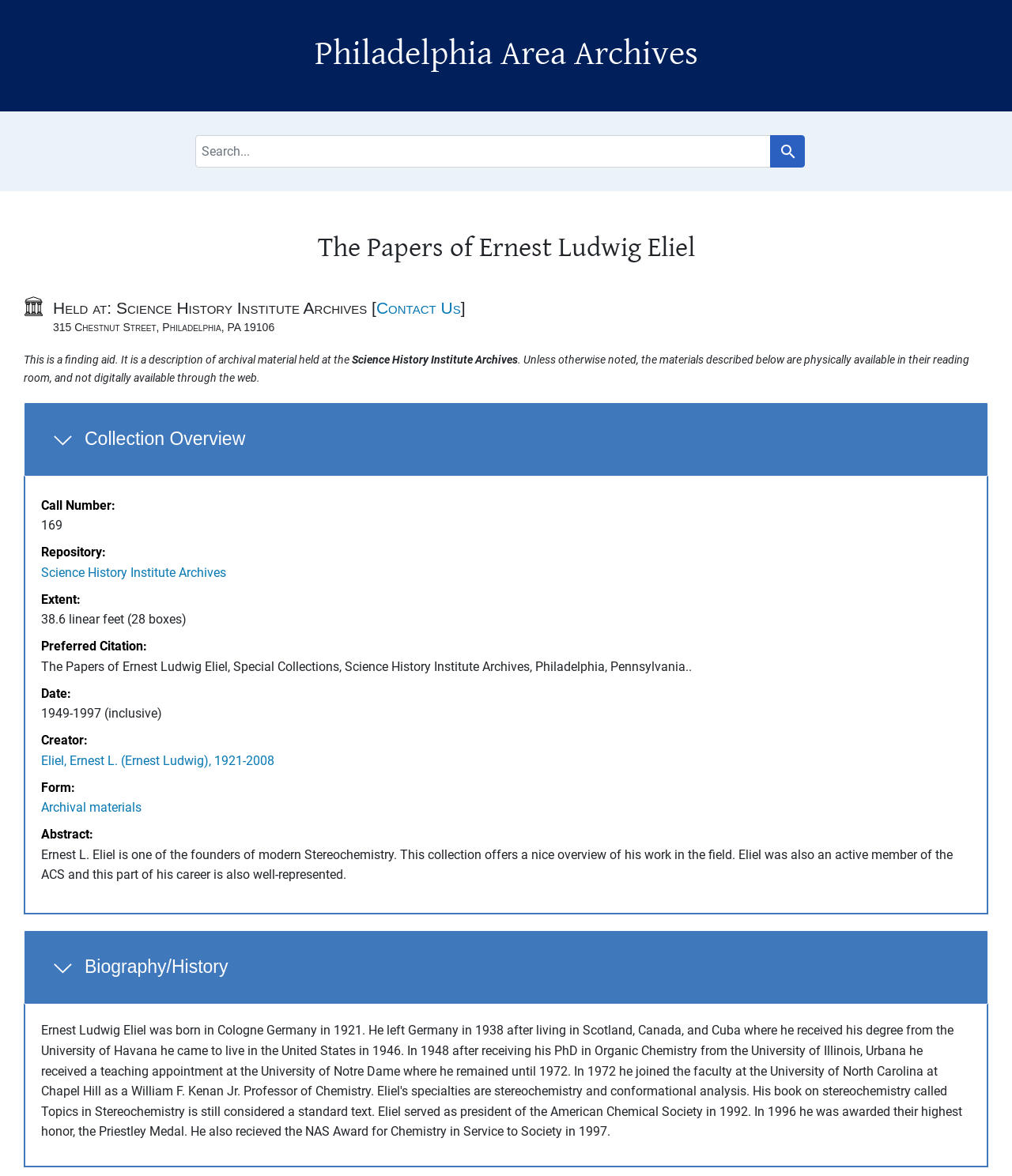Pinpoint the bounding box coordinates of the clickable element needed to complete the instruction: "Search for archives". The coordinates should be provided as four float numbers between 0 and 1: [left, top, right, bottom].

[0.193, 0.115, 0.807, 0.143]